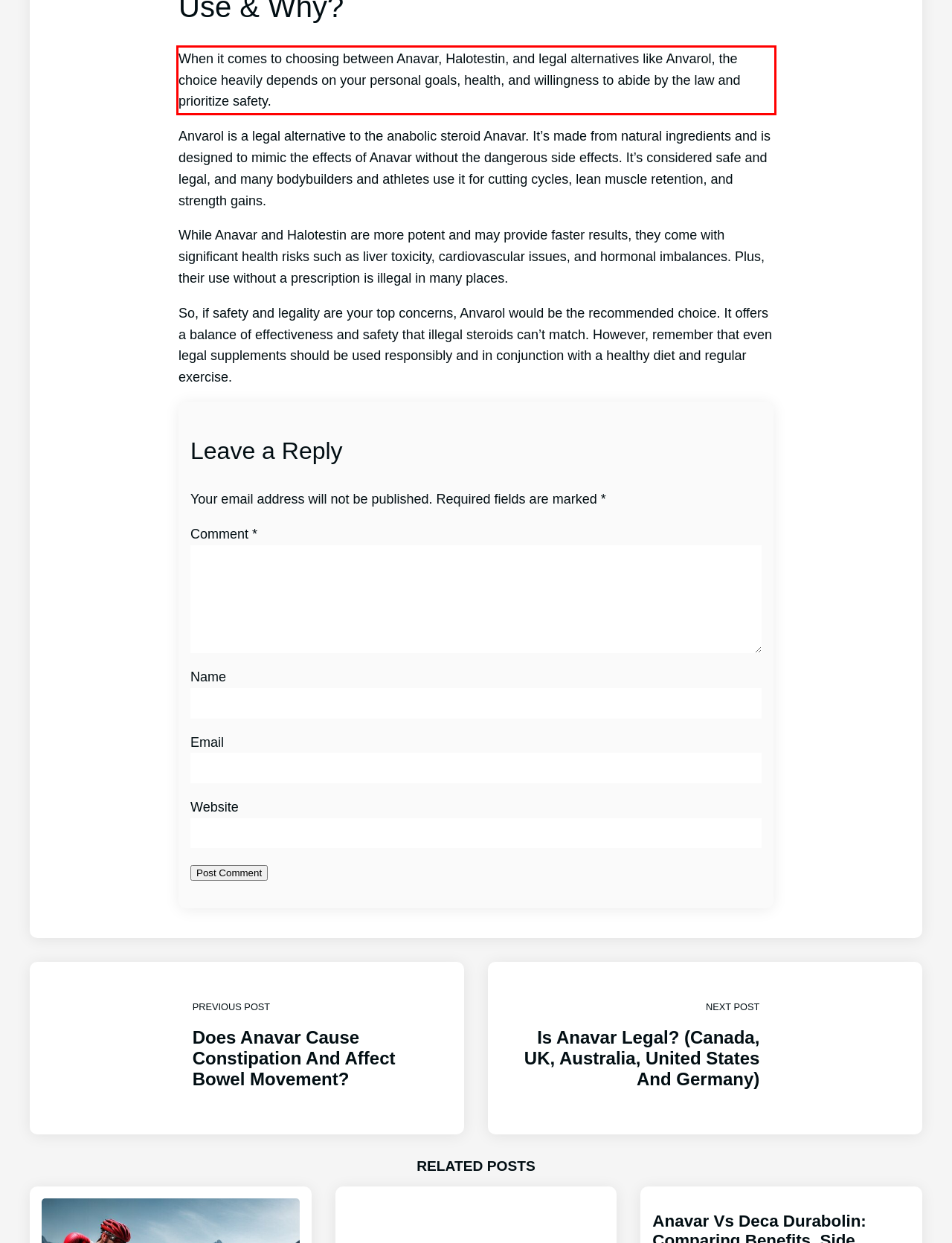You are provided with a webpage screenshot that includes a red rectangle bounding box. Extract the text content from within the bounding box using OCR.

When it comes to choosing between Anavar, Halotestin, and legal alternatives like Anvarol, the choice heavily depends on your personal goals, health, and willingness to abide by the law and prioritize safety.